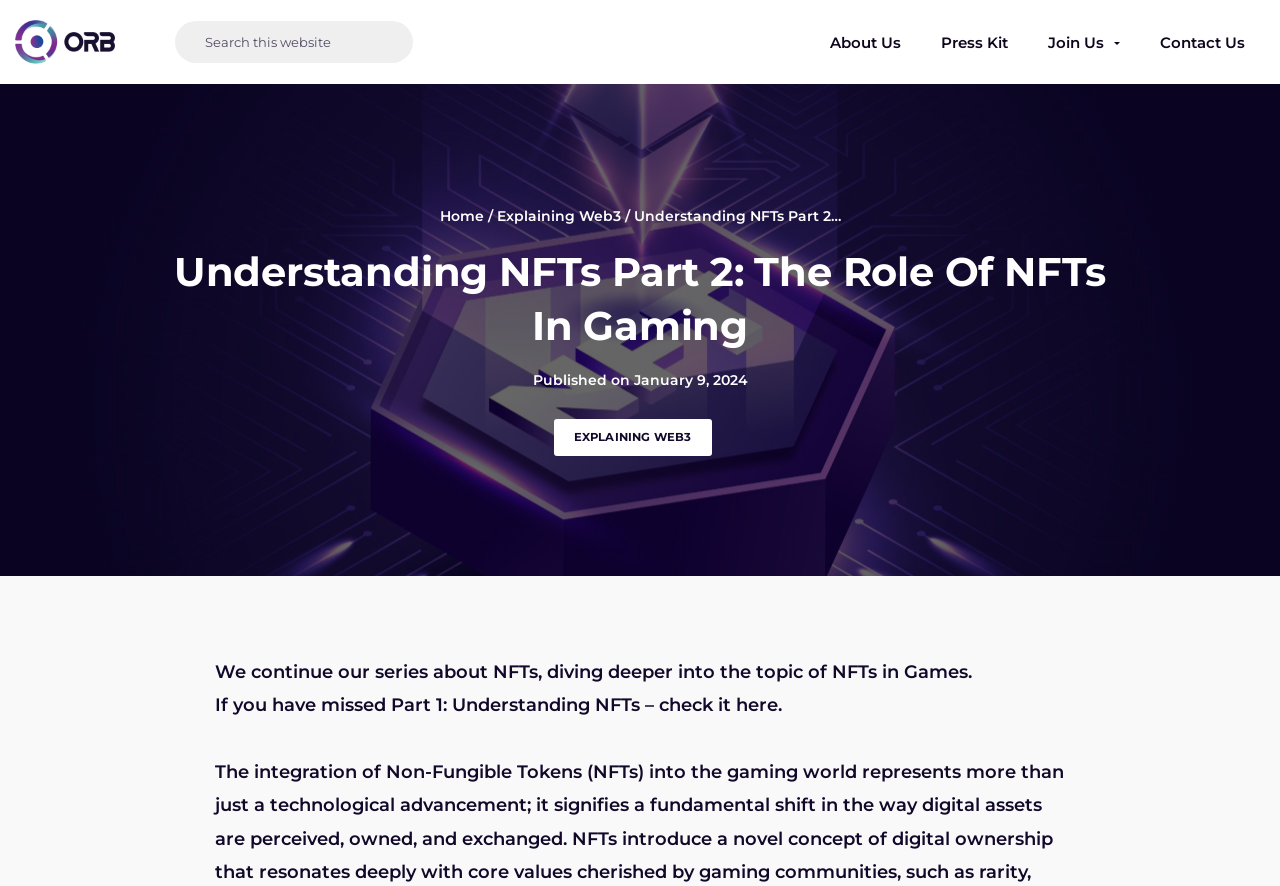Specify the bounding box coordinates of the area to click in order to follow the given instruction: "visit About Us page."

[0.633, 0.025, 0.72, 0.069]